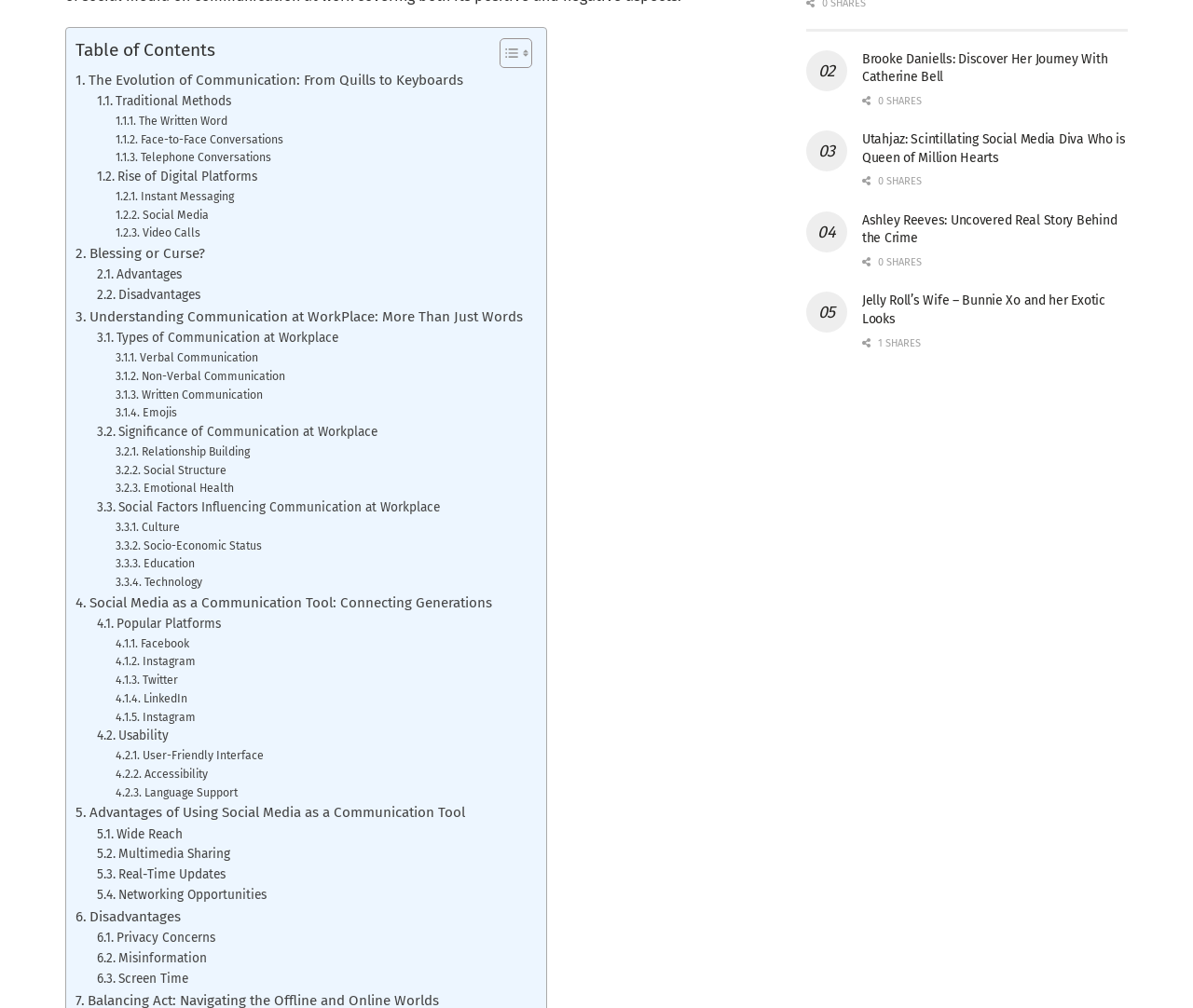Identify the bounding box coordinates necessary to click and complete the given instruction: "Read about The Evolution of Communication: From Quills to Keyboards".

[0.063, 0.071, 0.388, 0.093]